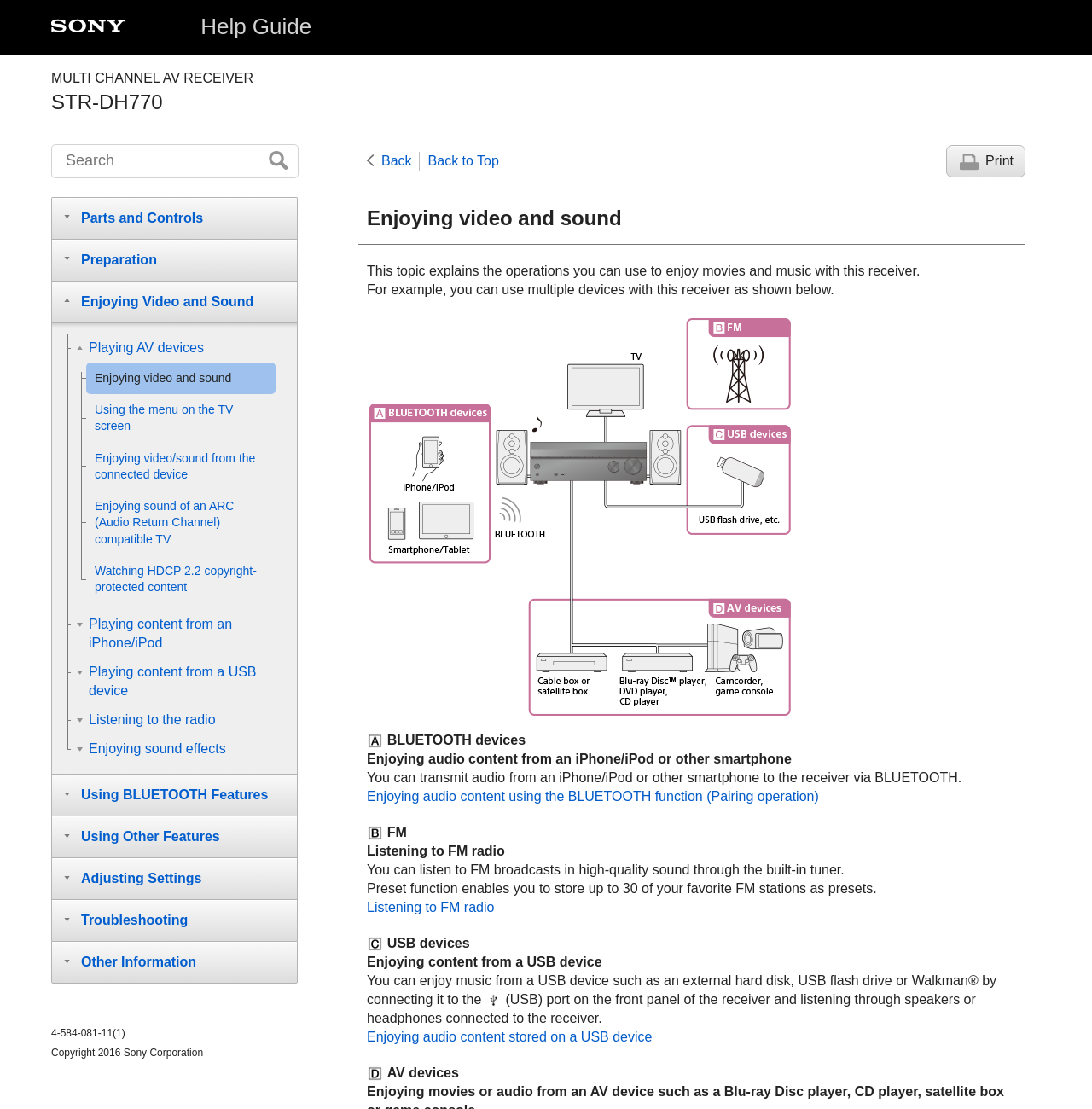What is the purpose of the preset function?
Using the details shown in the screenshot, provide a comprehensive answer to the question.

The preset function is used to store up to 30 of the user's favorite FM stations, allowing for easy access to these stations, as explained in the section about listening to FM radio.